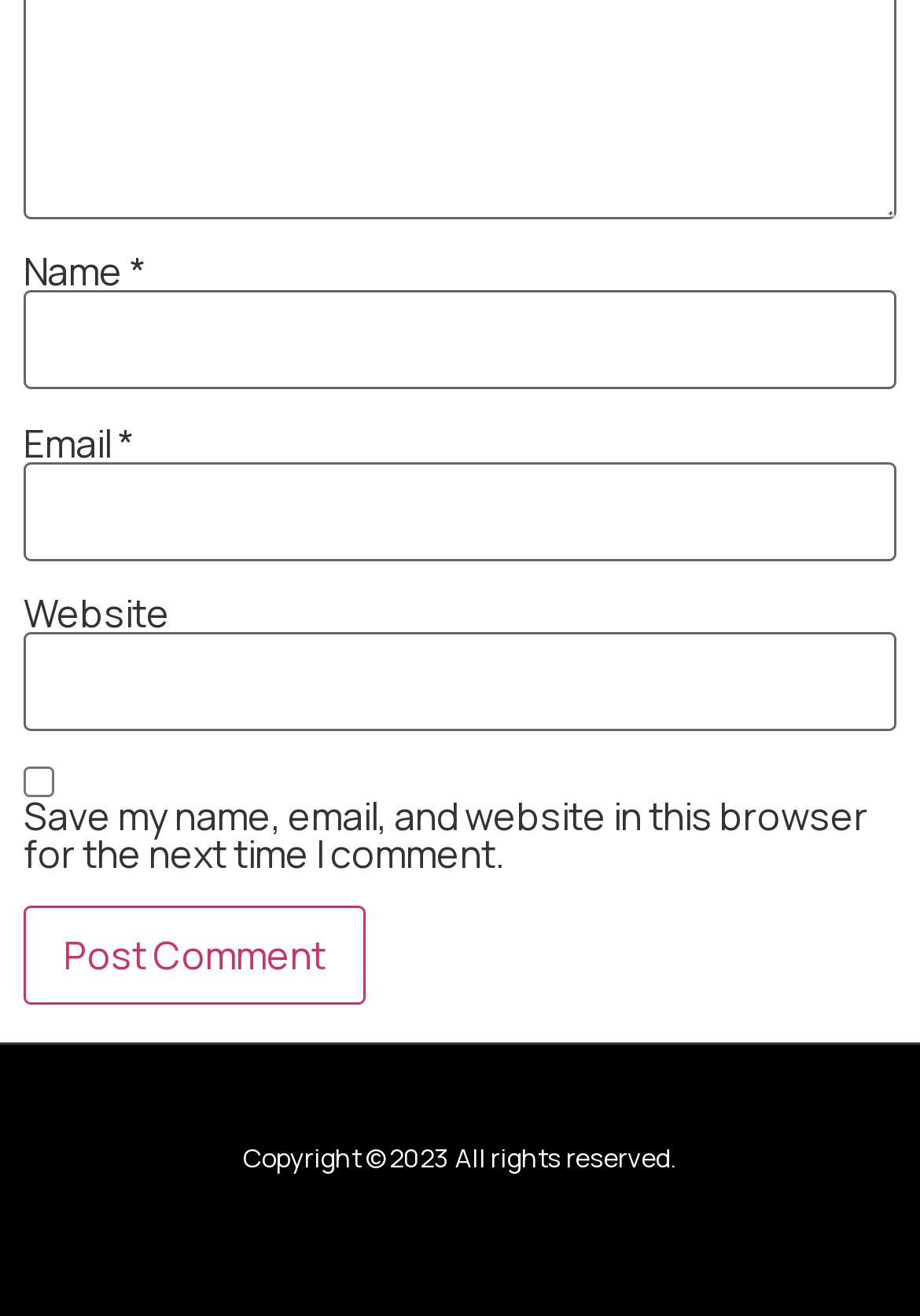What is the purpose of the checkbox?
Please elaborate on the answer to the question with detailed information.

The checkbox is located below the 'Website' textbox and is labeled 'Save my name, email, and website in this browser for the next time I comment.' This suggests that its purpose is to save the user's comment information for future use.